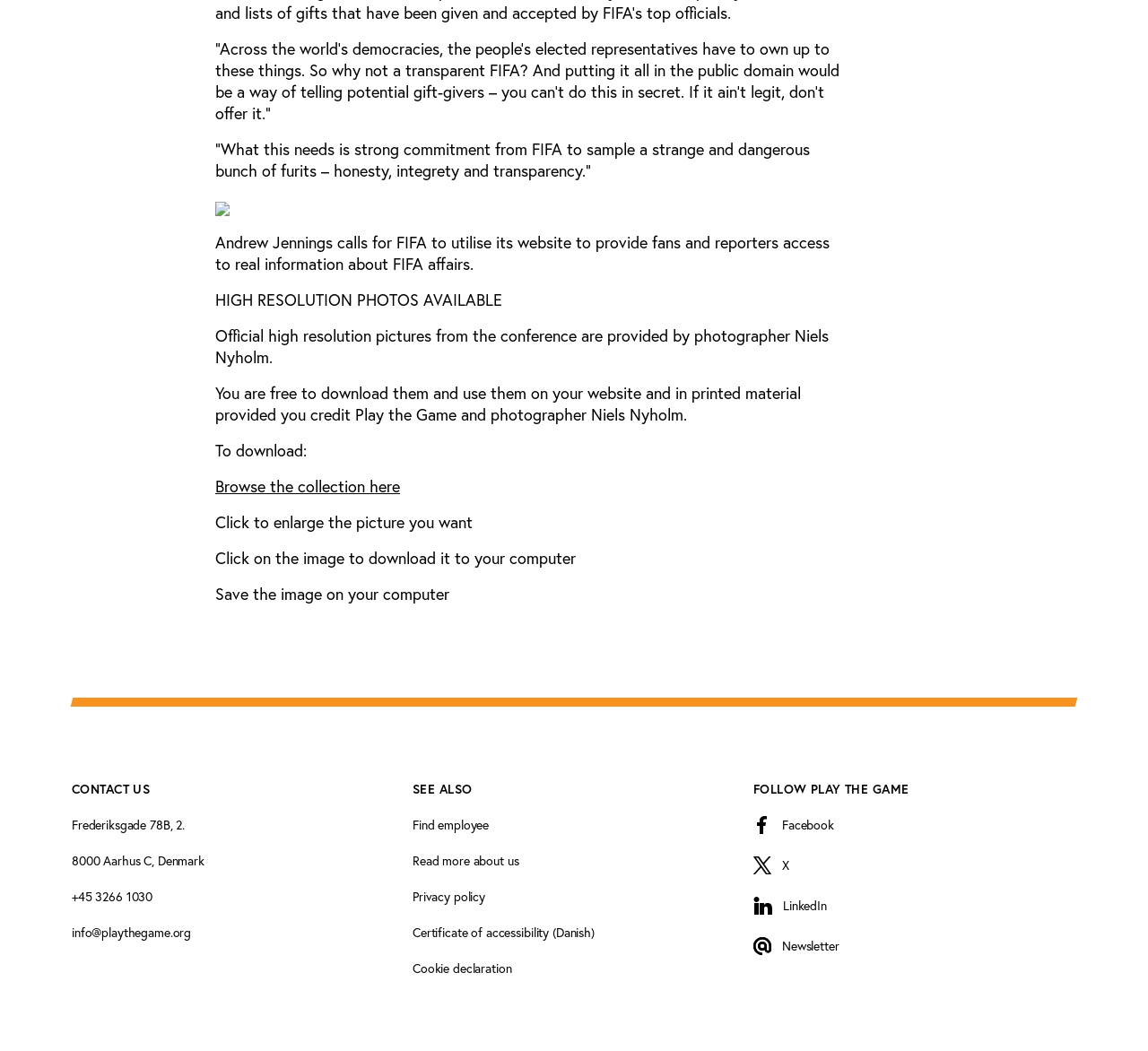Provide the bounding box coordinates for the UI element that is described by this text: "Cookie declaration". The coordinates should be in the form of four float numbers between 0 and 1: [left, top, right, bottom].

[0.359, 0.913, 0.446, 0.929]